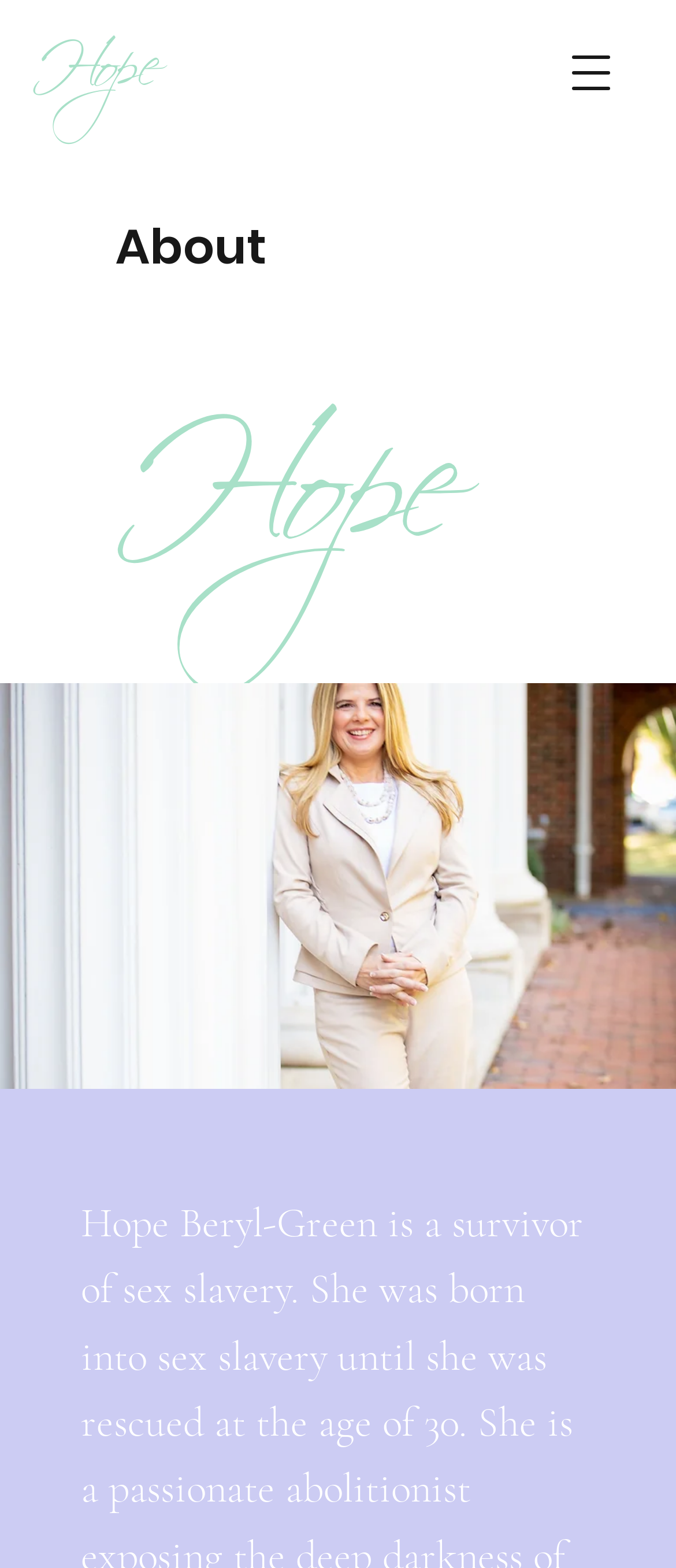Please find the bounding box coordinates in the format (top-left x, top-left y, bottom-right x, bottom-right y) for the given element description. Ensure the coordinates are floating point numbers between 0 and 1. Description: parent_node: Talha Nawaz aria-label="author-photo"

None